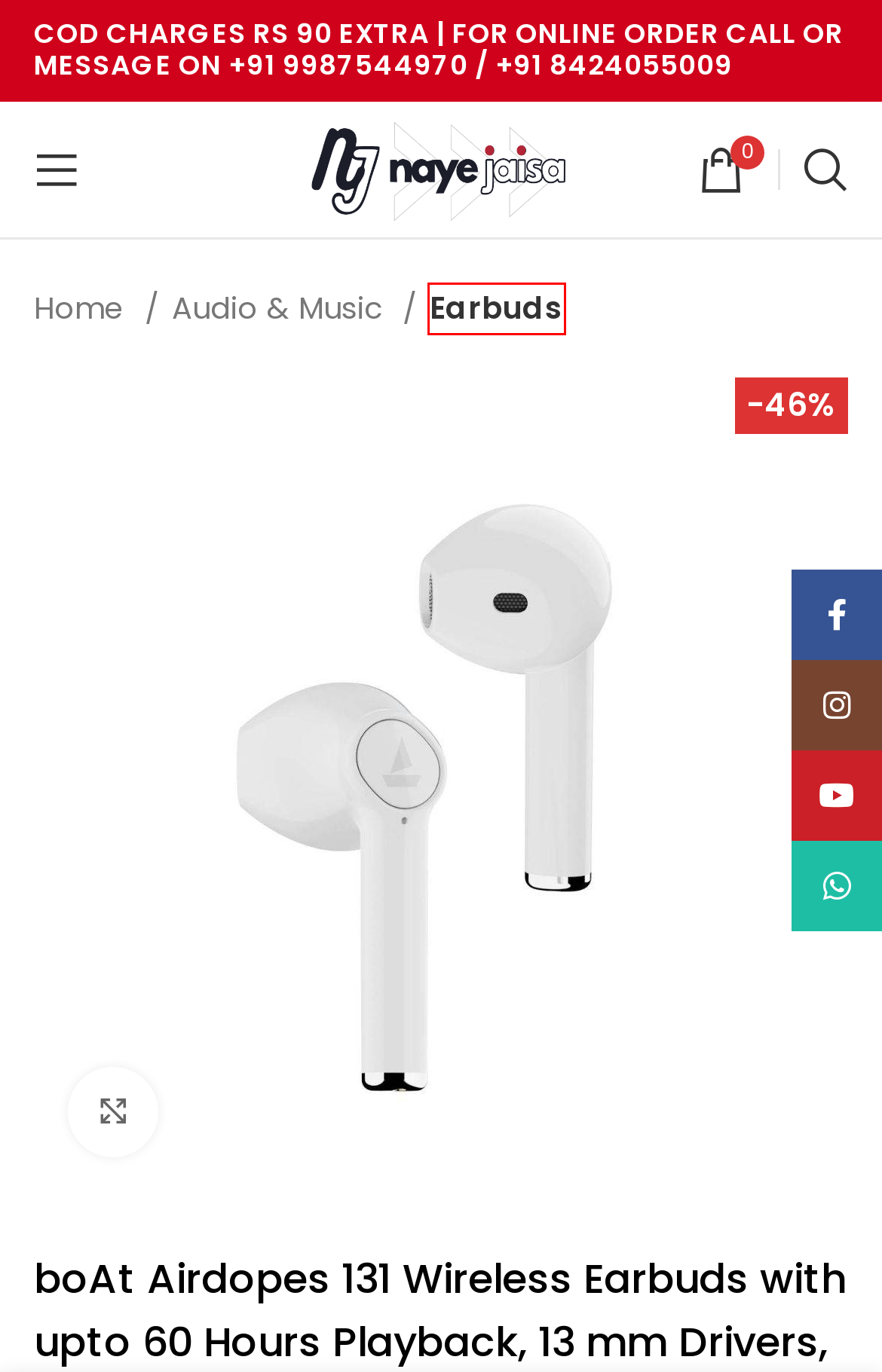Examine the screenshot of a webpage with a red rectangle bounding box. Select the most accurate webpage description that matches the new webpage after clicking the element within the bounding box. Here are the candidates:
A. Smart Devices – nayejaisa.com
B. Earbuds – nayejaisa.com
C. Monitors – nayejaisa.com
D. Speakers – nayejaisa.com
E. Accessories – nayejaisa.com
F. nayejaisa.com – The best place to buy open box products
G. Wishlist – nayejaisa.com
H. Laptops – nayejaisa.com

B